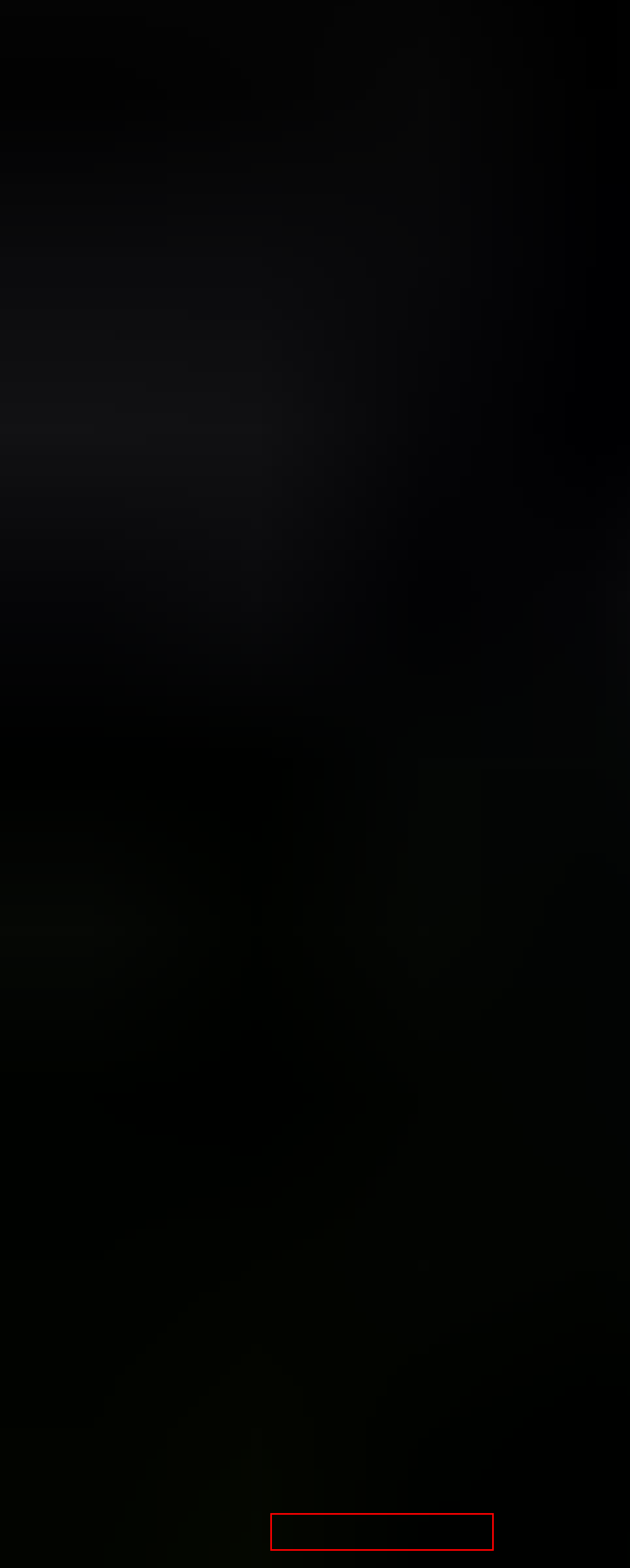You are presented with a screenshot of a webpage that includes a red bounding box around an element. Determine which webpage description best matches the page that results from clicking the element within the red bounding box. Here are the candidates:
A. About | Chase Commercial Roofing
B. Roof Inspection, Williamsburg, VA | Chase Commercial Roofing
C. Home
D. Commercial Roofing Branding Company | Top Roof Marketing
E. Gallery | Chase Commercial Roofing
F. Commercial Roofing | Chase Commercial Roofing
G. Blog | Chase Commercial Roofing
H. Contact | Chase Commercial Roofing

D